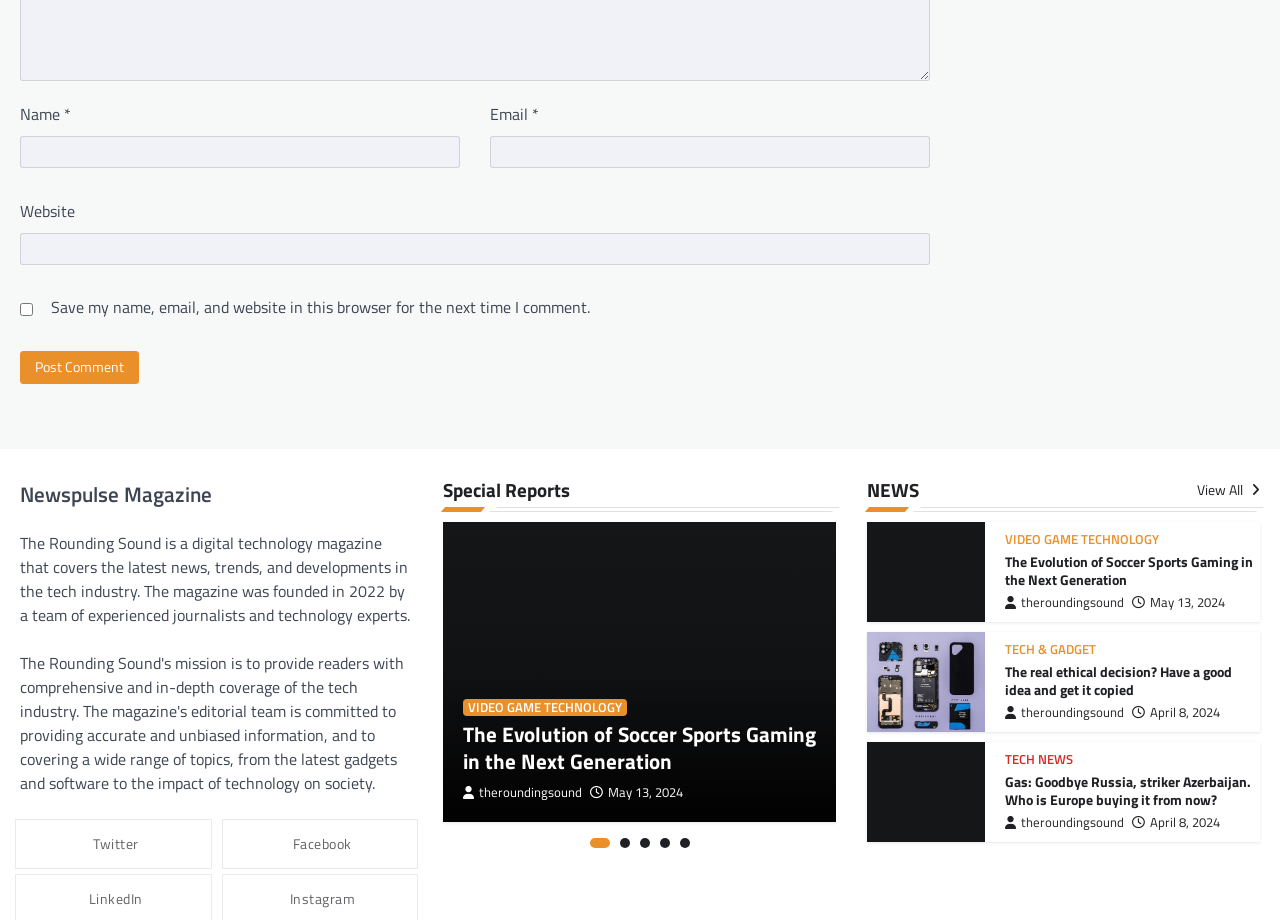Respond to the following query with just one word or a short phrase: 
What type of magazine is Newspulse?

Tech industry